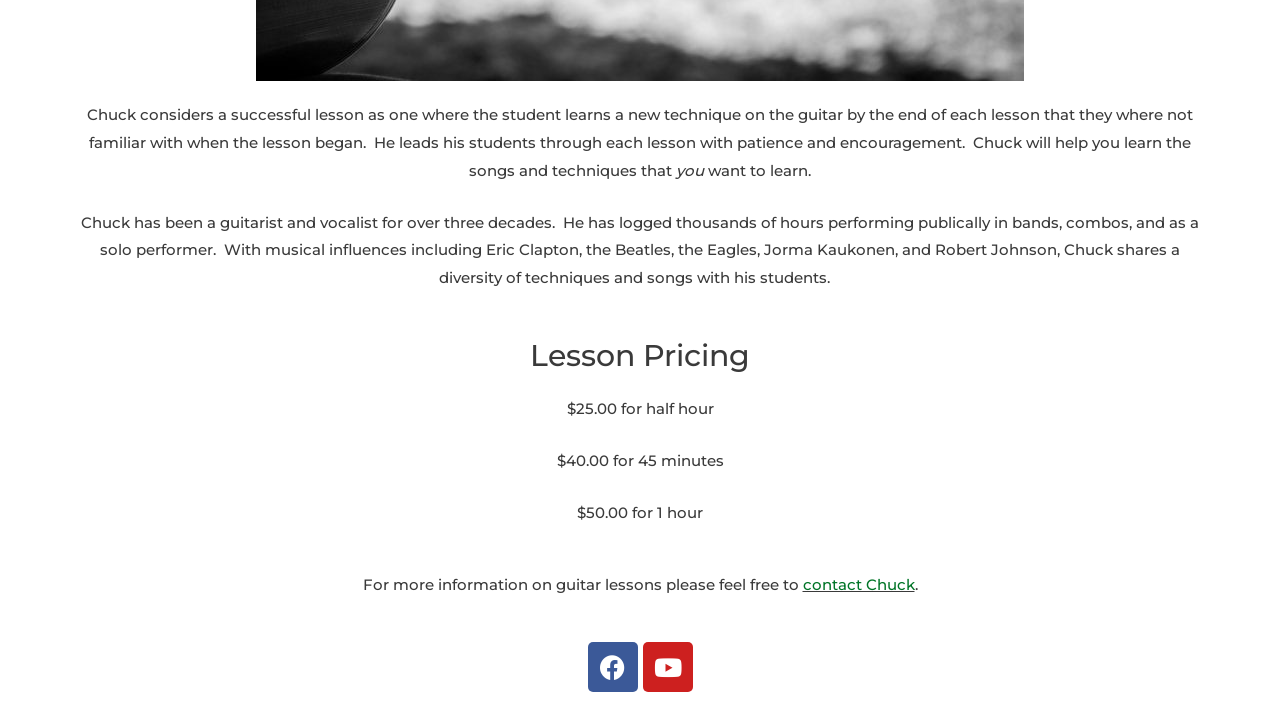Using the provided element description, identify the bounding box coordinates as (top-left x, top-left y, bottom-right x, bottom-right y). Ensure all values are between 0 and 1. Description: Youtube

[0.502, 0.886, 0.541, 0.955]